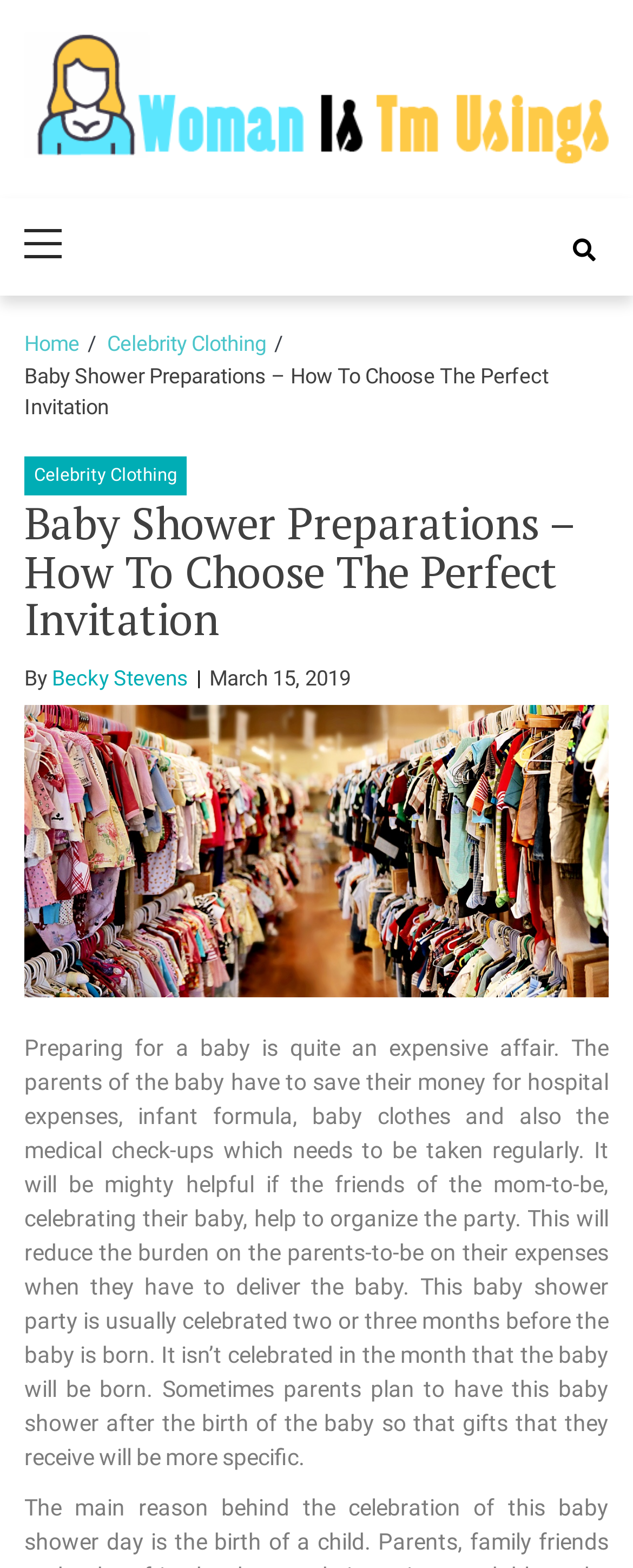Please answer the following question using a single word or phrase: 
When was the article published?

March 15, 2019